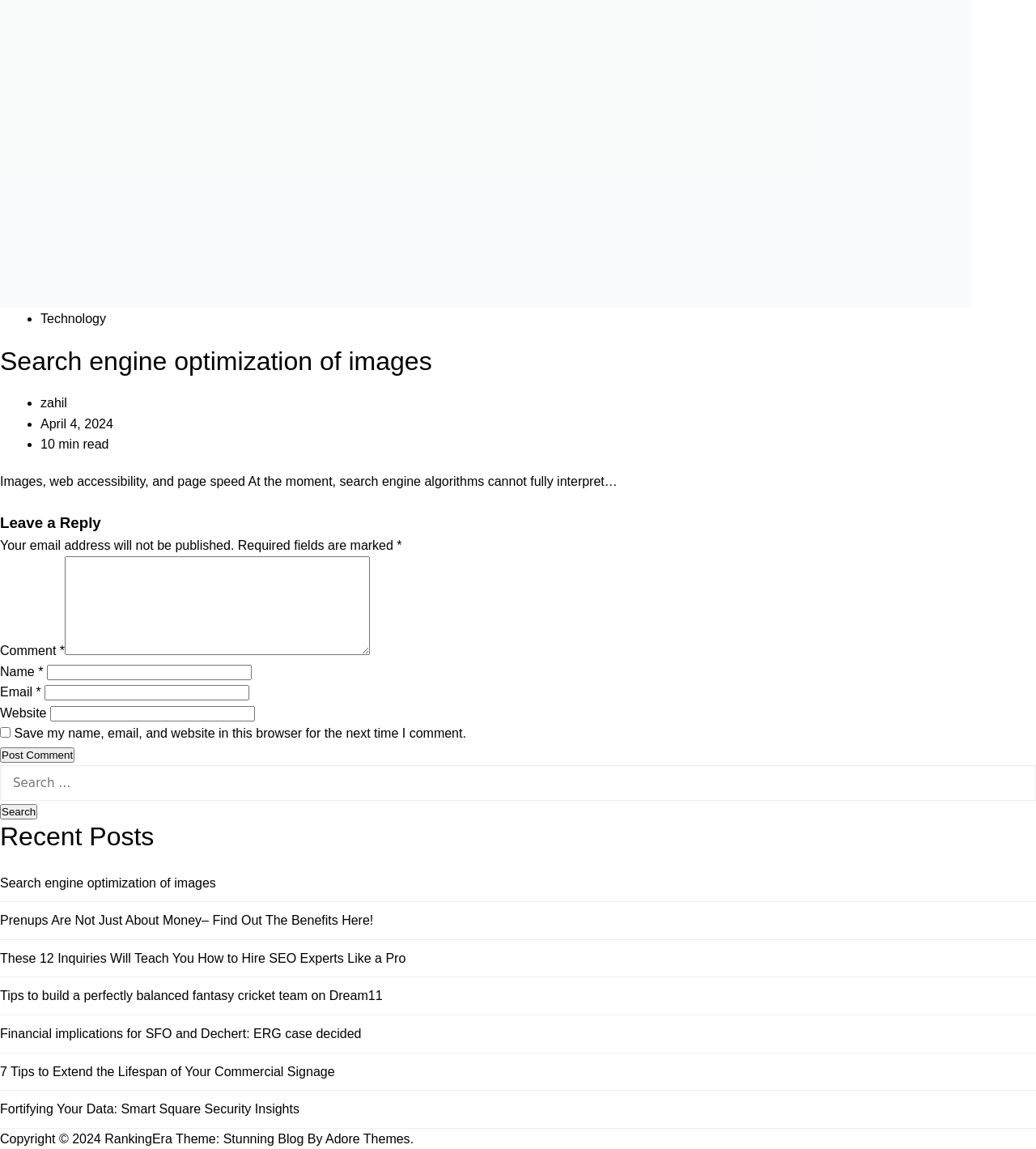Please specify the bounding box coordinates of the element that should be clicked to execute the given instruction: 'Visit the website of RankingEra'. Ensure the coordinates are four float numbers between 0 and 1, expressed as [left, top, right, bottom].

[0.101, 0.985, 0.166, 0.997]